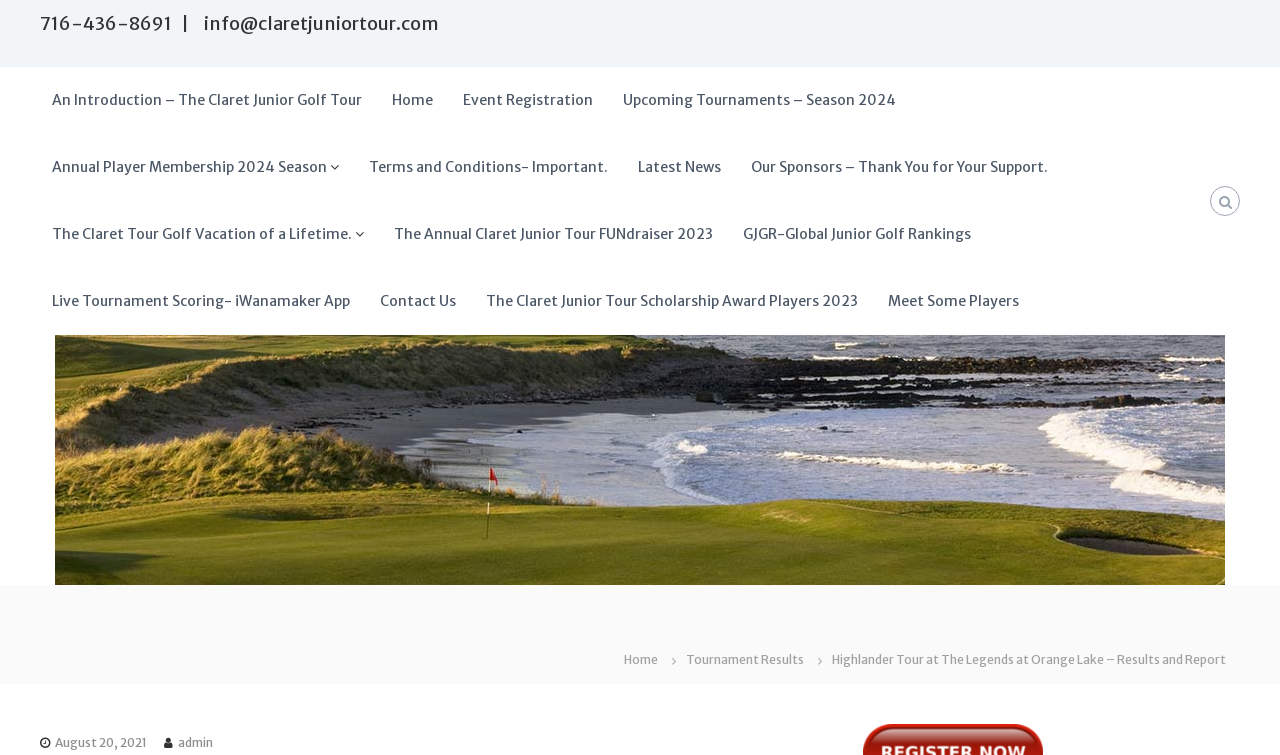Please specify the bounding box coordinates of the clickable section necessary to execute the following command: "Check the latest news".

[0.498, 0.21, 0.563, 0.234]